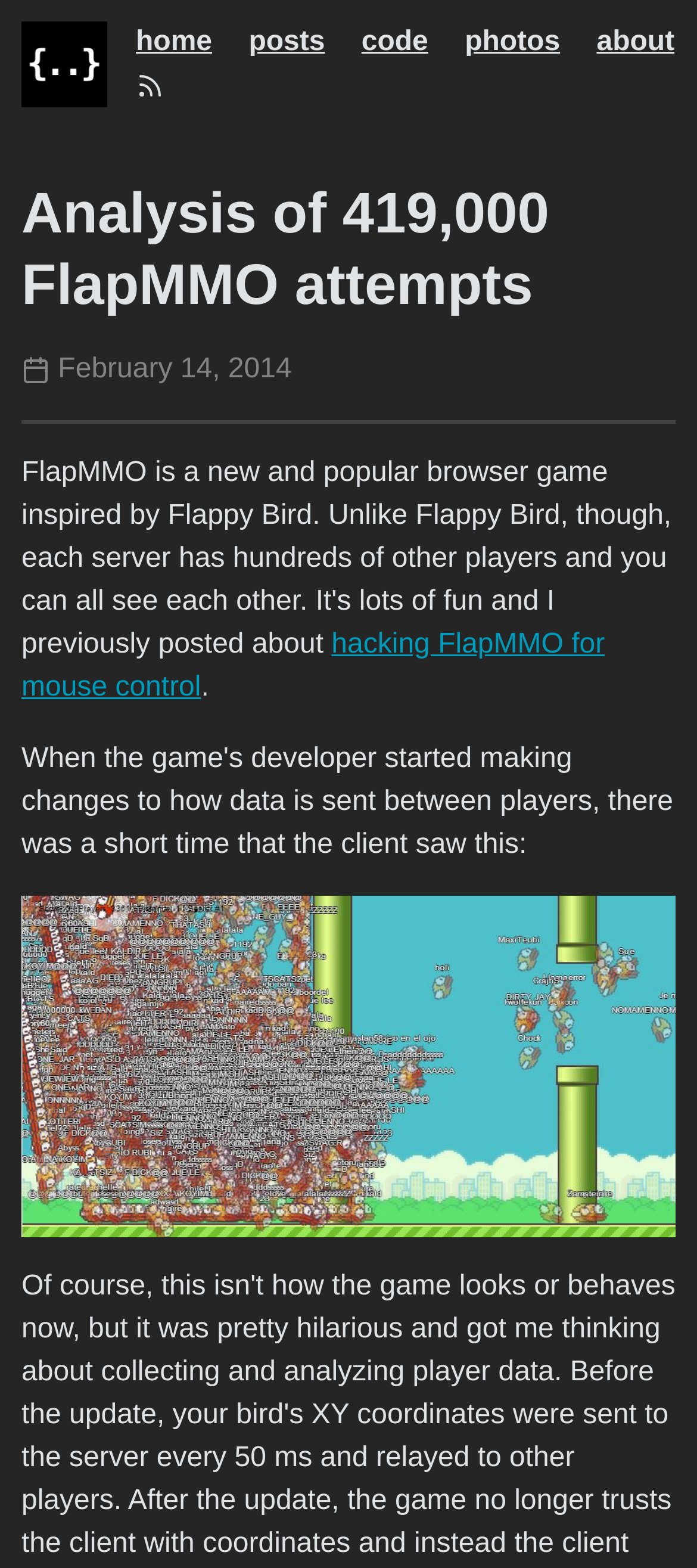Determine the bounding box coordinates in the format (top-left x, top-left y, bottom-right x, bottom-right y). Ensure all values are floating point numbers between 0 and 1. Identify the bounding box of the UI element described by: code

[0.519, 0.017, 0.614, 0.036]